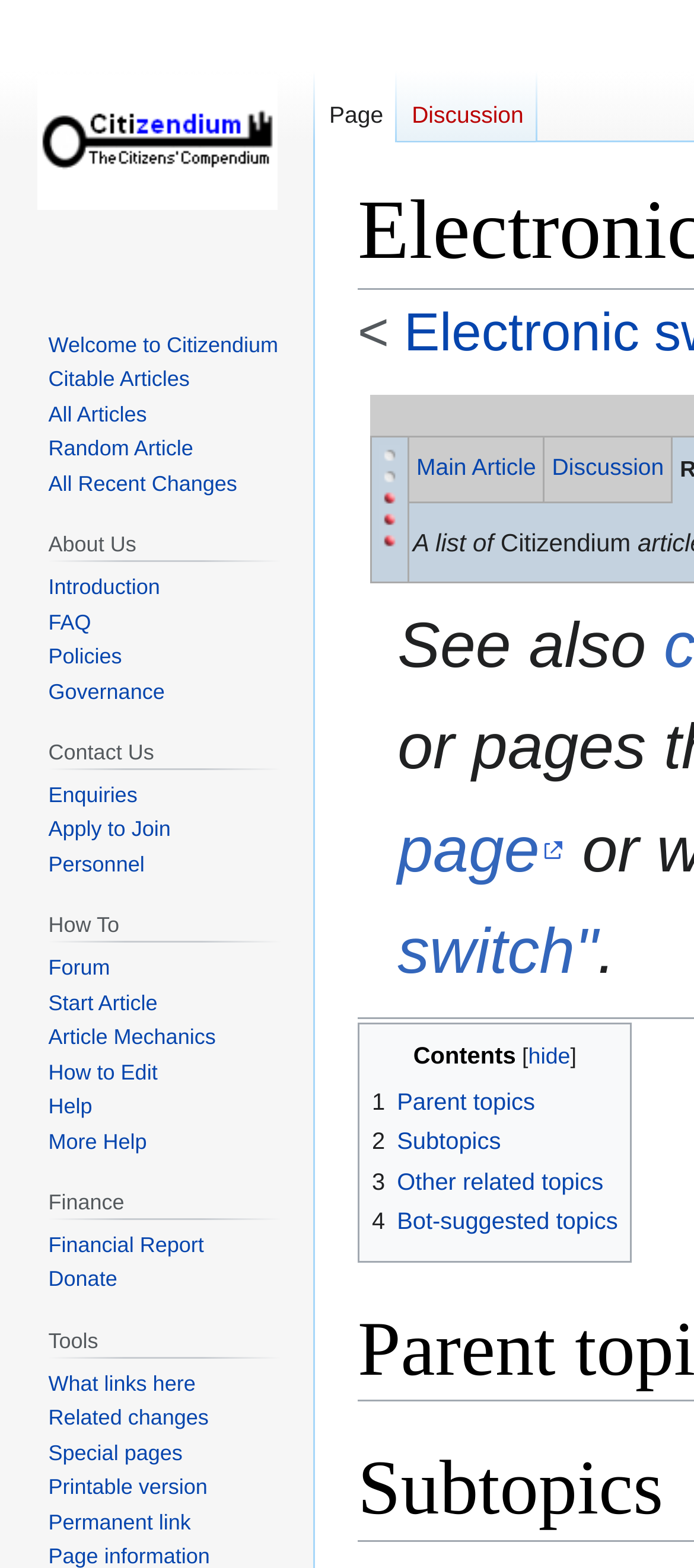Produce a meticulous description of the webpage.

The webpage is about Electronic switches and related articles on Citizendium. At the top, there is a navigation menu with links to "Jump to navigation" and "Jump to search". Below this, there is a grid with three cells, containing links to "This article is developing and not approved", "Main Article", and "Discussion". 

To the left of the grid, there is a vertical navigation menu with links to "Contents", "Namespaces", "Read", "About Us", "Contact Us", "How To", and "Finance". Each of these links expands to reveal a list of sub-links. For example, "Contents" has links to "1 Parent topics", "2 Subtopics", "3 Other related topics", and "4 Bot-suggested topics". 

On the right side of the page, there is a section with links to "Page", "Discussion", and "Visit the main page". Below this, there is a list of links to various articles and topics, including "Welcome to Citizendium", "Citable Articles", "All Articles", "Random Article", and "All Recent Changes". 

Further down the page, there are sections for "About Us", "Contact Us", "How To", and "Finance", each with their own set of links and sub-links. At the very bottom of the page, there is a section with links to various tools, including "What links here", "Related changes", "Special pages", "Printable version", and "Permanent link".